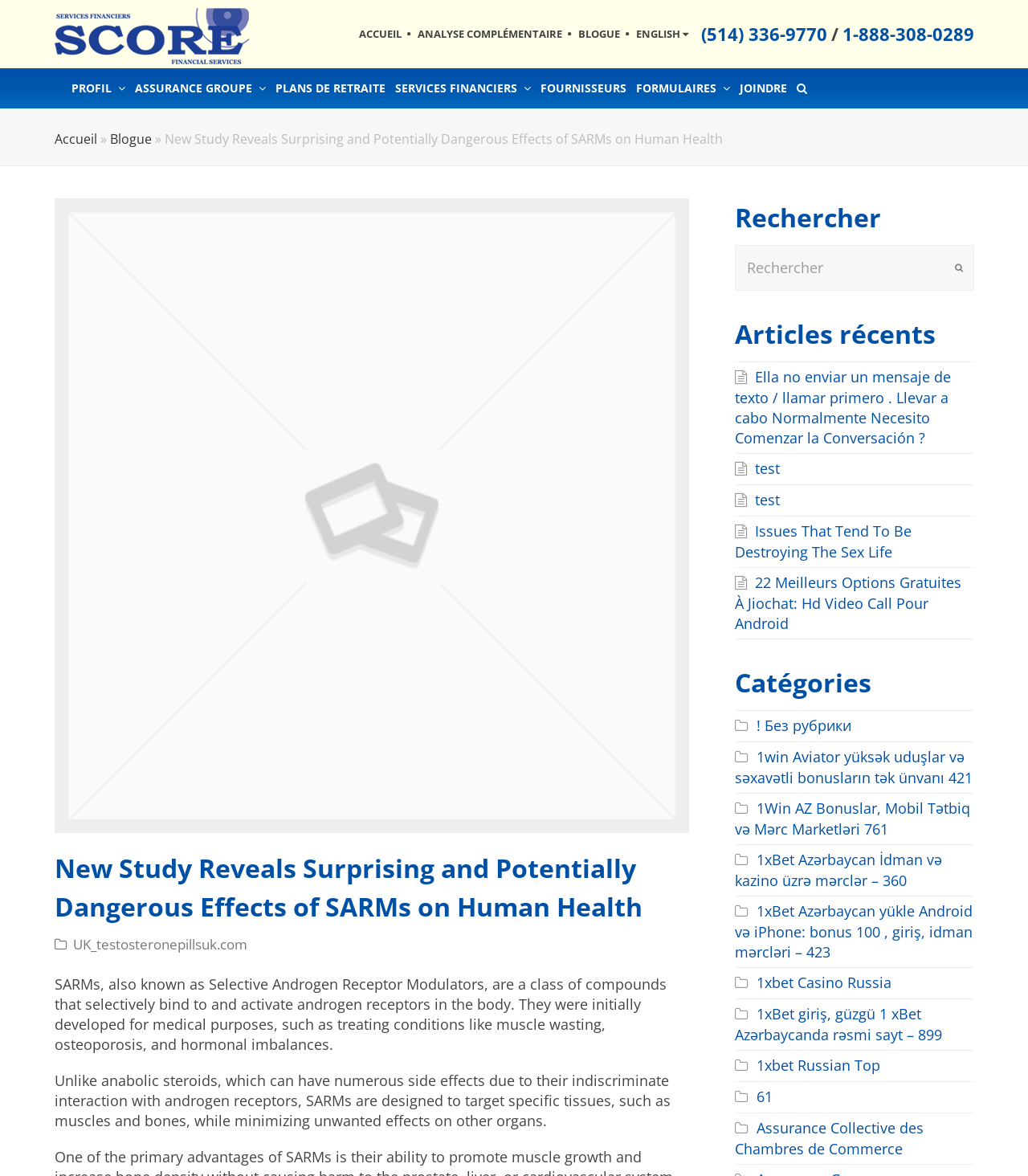Locate the bounding box coordinates of the element you need to click to accomplish the task described by this instruction: "Search for something".

[0.715, 0.208, 0.947, 0.247]